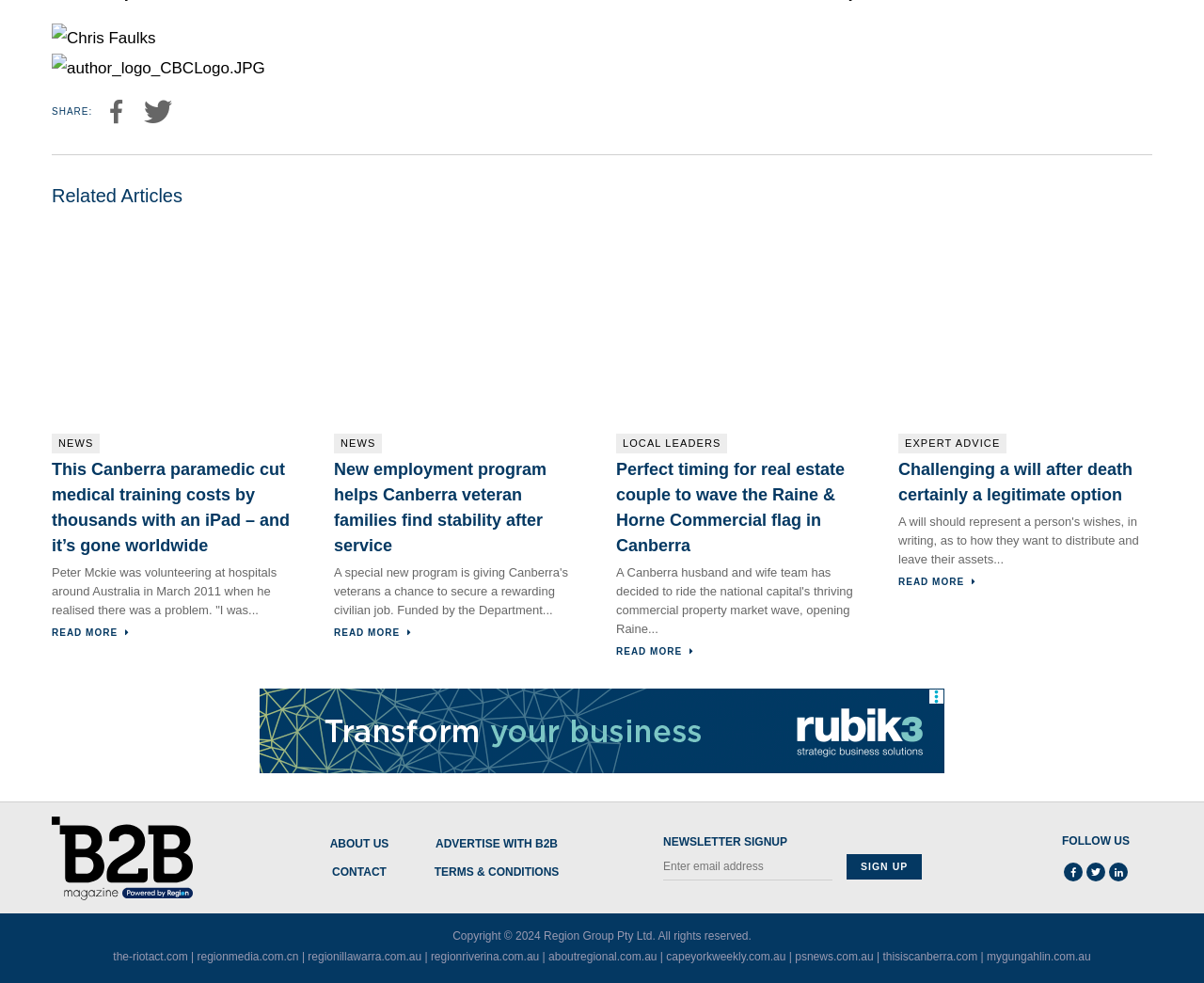Give a concise answer using only one word or phrase for this question:
What is the name of the author of the first article?

Chris Faulks